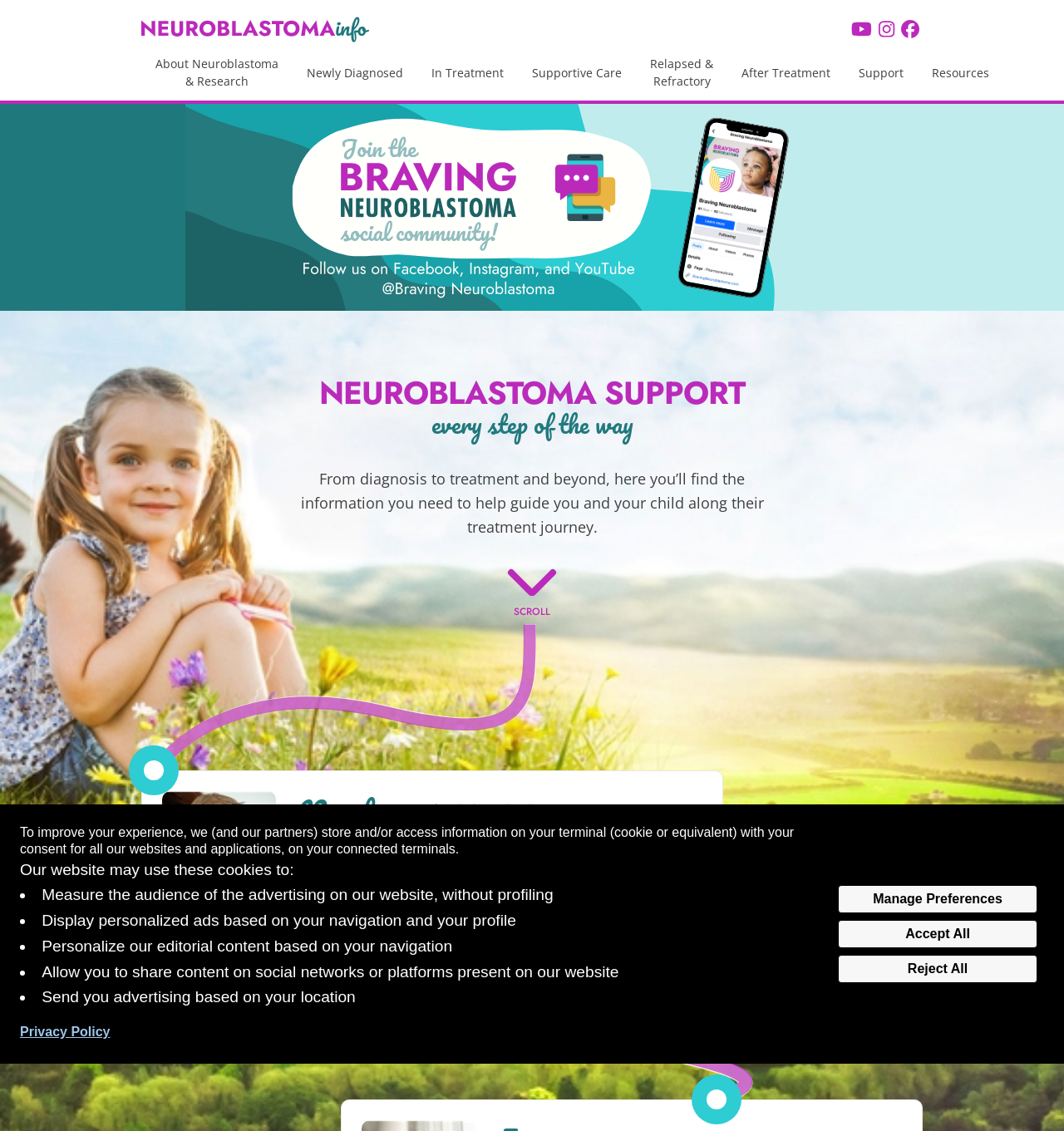Locate the bounding box coordinates of the region to be clicked to comply with the following instruction: "Scroll down to the next section". The coordinates must be four float numbers between 0 and 1, in the form [left, top, right, bottom].

[0.473, 0.5, 0.527, 0.552]